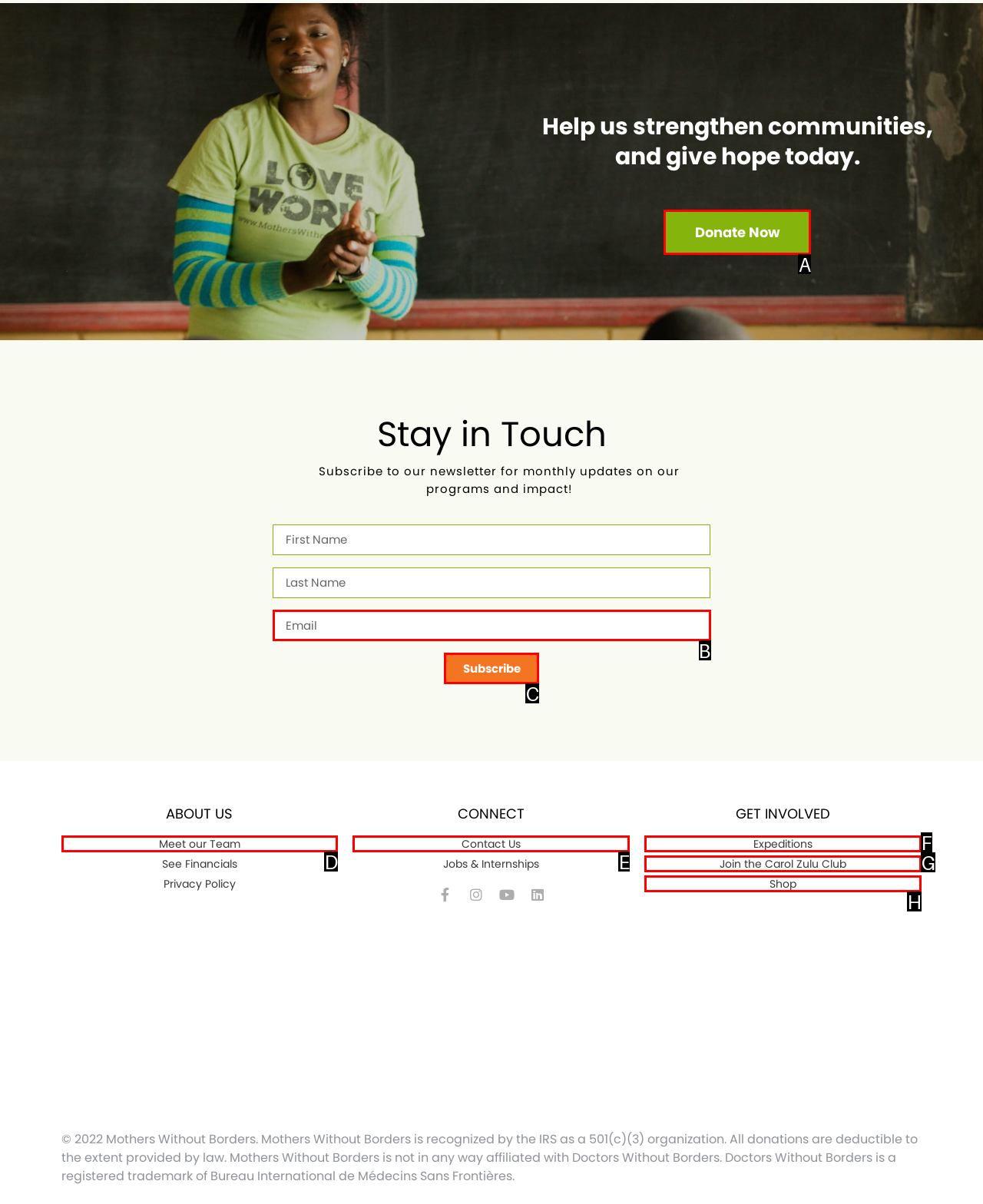Determine which HTML element best suits the description: Shop. Reply with the letter of the matching option.

H